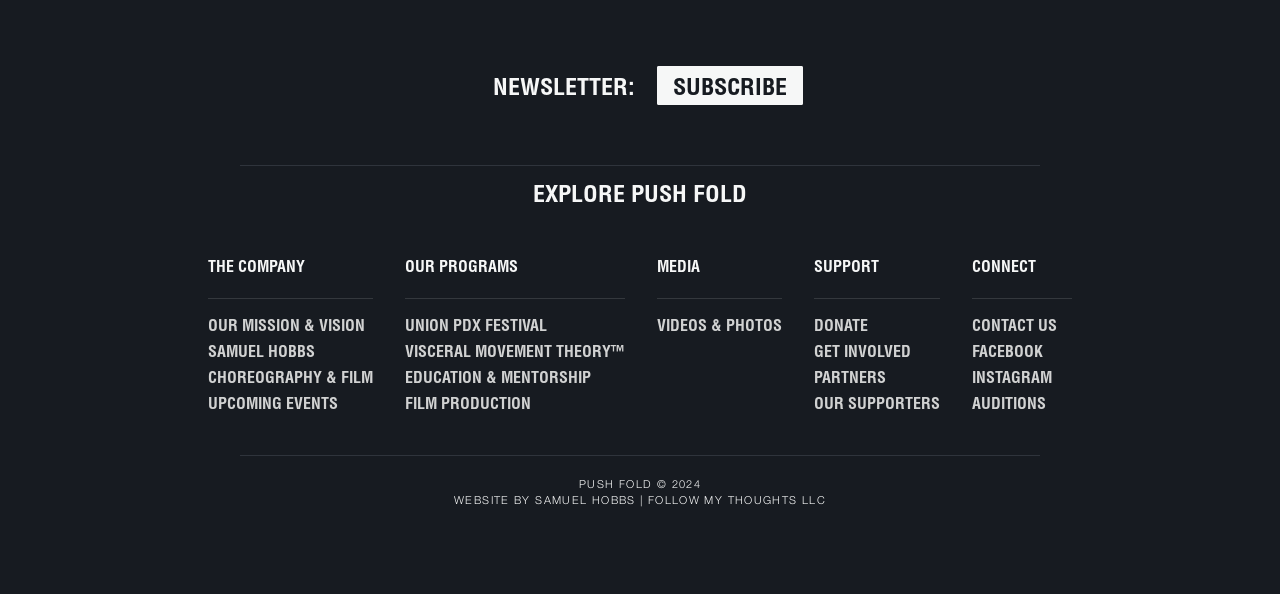Determine the bounding box coordinates of the clickable element necessary to fulfill the instruction: "Subscribe to the newsletter". Provide the coordinates as four float numbers within the 0 to 1 range, i.e., [left, top, right, bottom].

[0.513, 0.111, 0.627, 0.176]